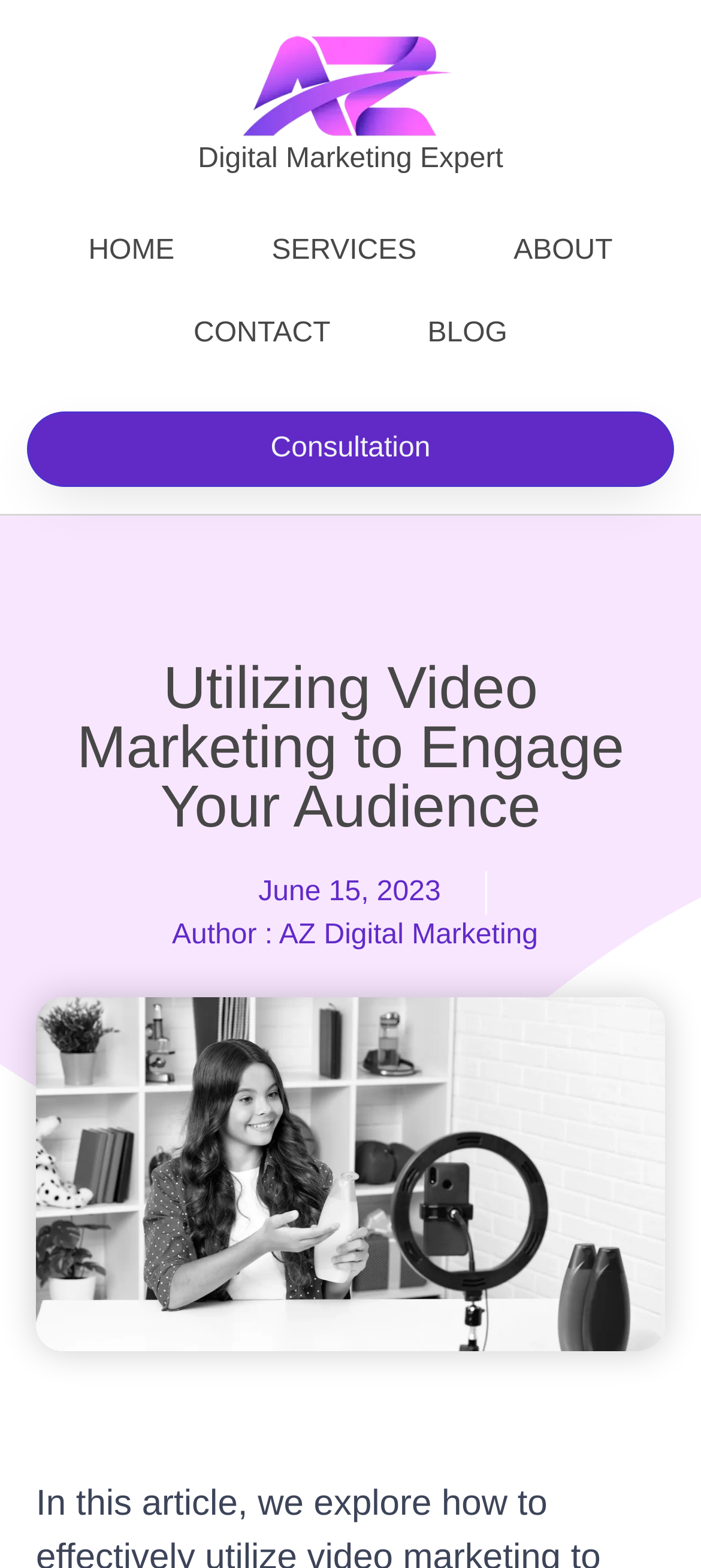Specify the bounding box coordinates of the element's region that should be clicked to achieve the following instruction: "learn about digital marketing services". The bounding box coordinates consist of four float numbers between 0 and 1, in the format [left, top, right, bottom].

[0.318, 0.134, 0.663, 0.187]